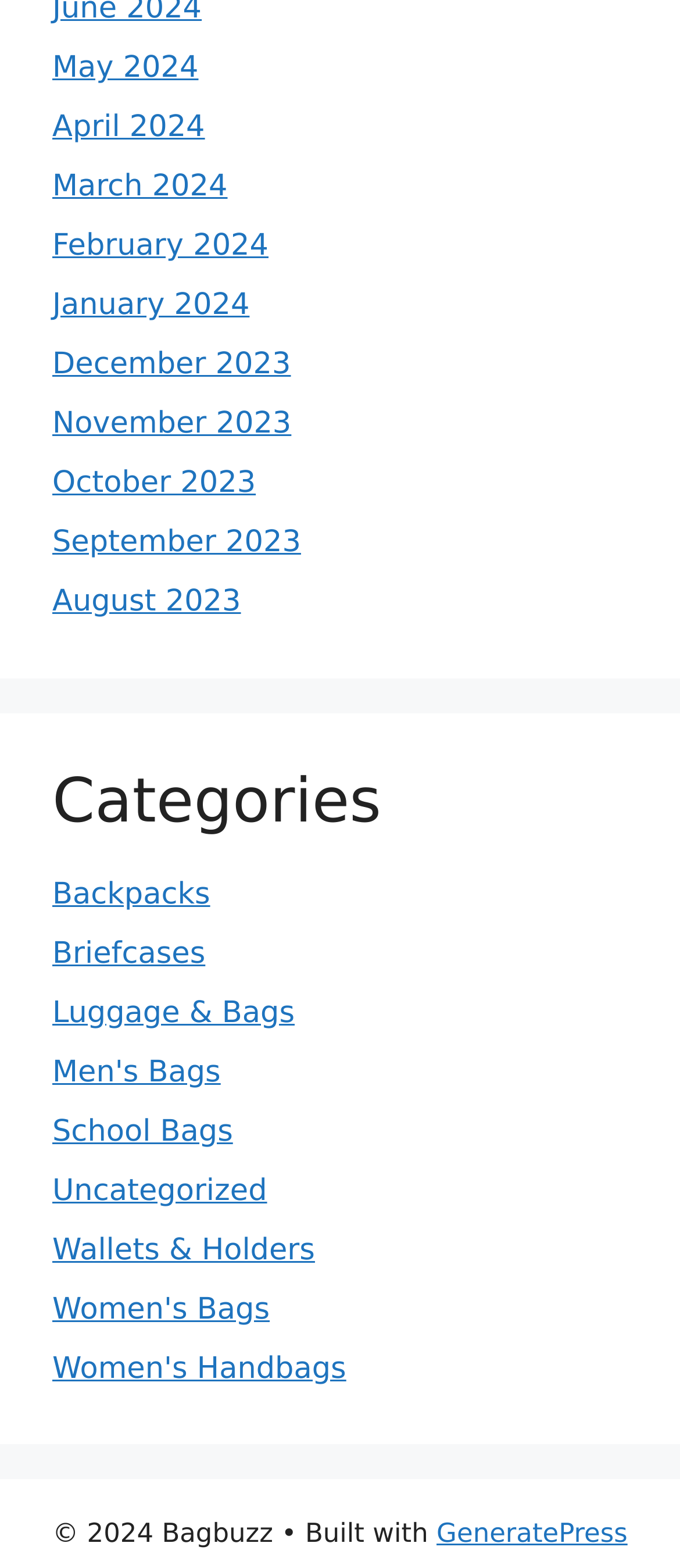Select the bounding box coordinates of the element I need to click to carry out the following instruction: "View May 2024".

[0.077, 0.033, 0.292, 0.055]